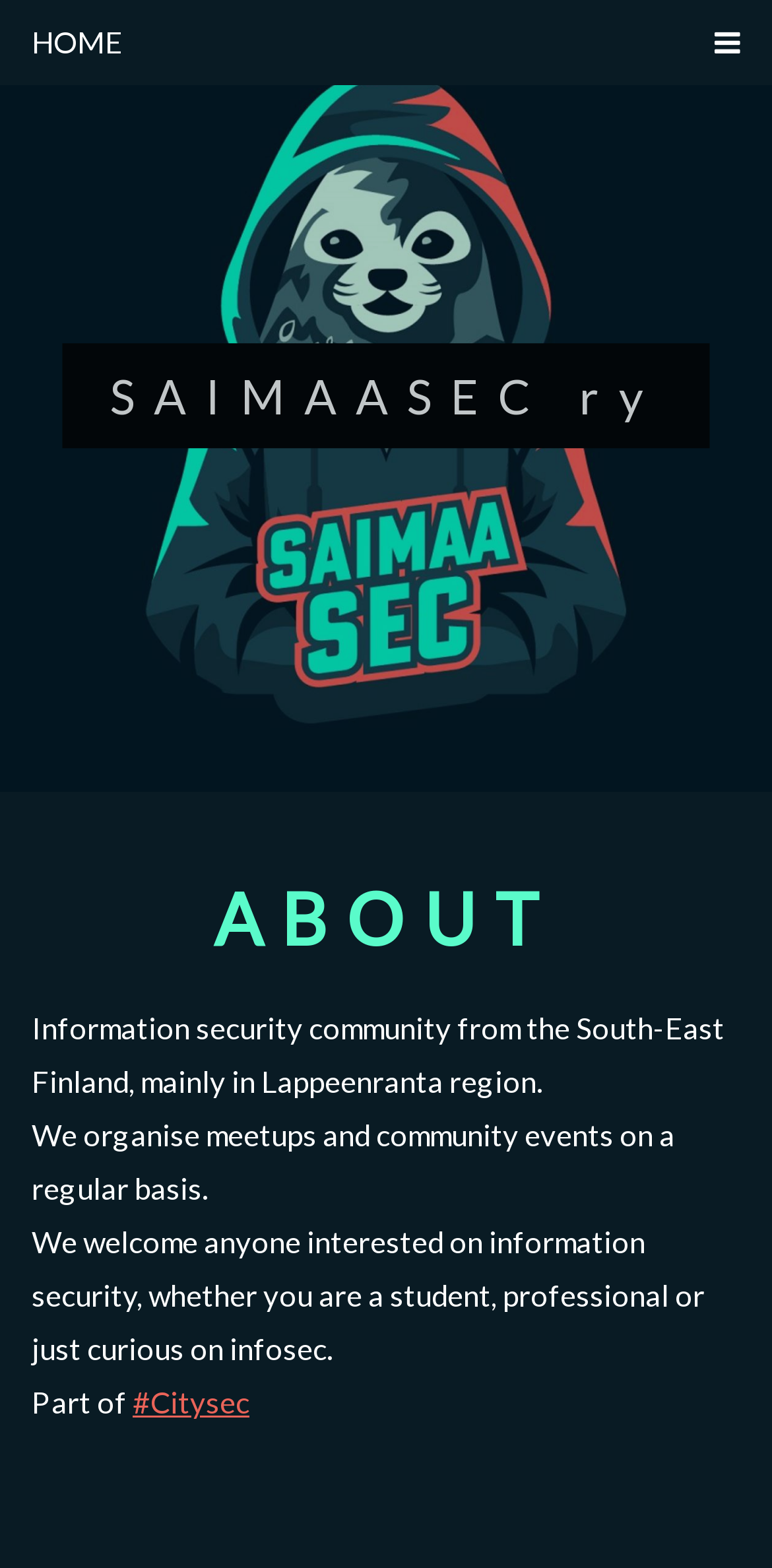Identify the bounding box coordinates for the UI element described as follows: "parent_node: HOME title="Toggle Navigation Menu"". Ensure the coordinates are four float numbers between 0 and 1, formatted as [left, top, right, bottom].

[0.885, 0.0, 1.0, 0.054]